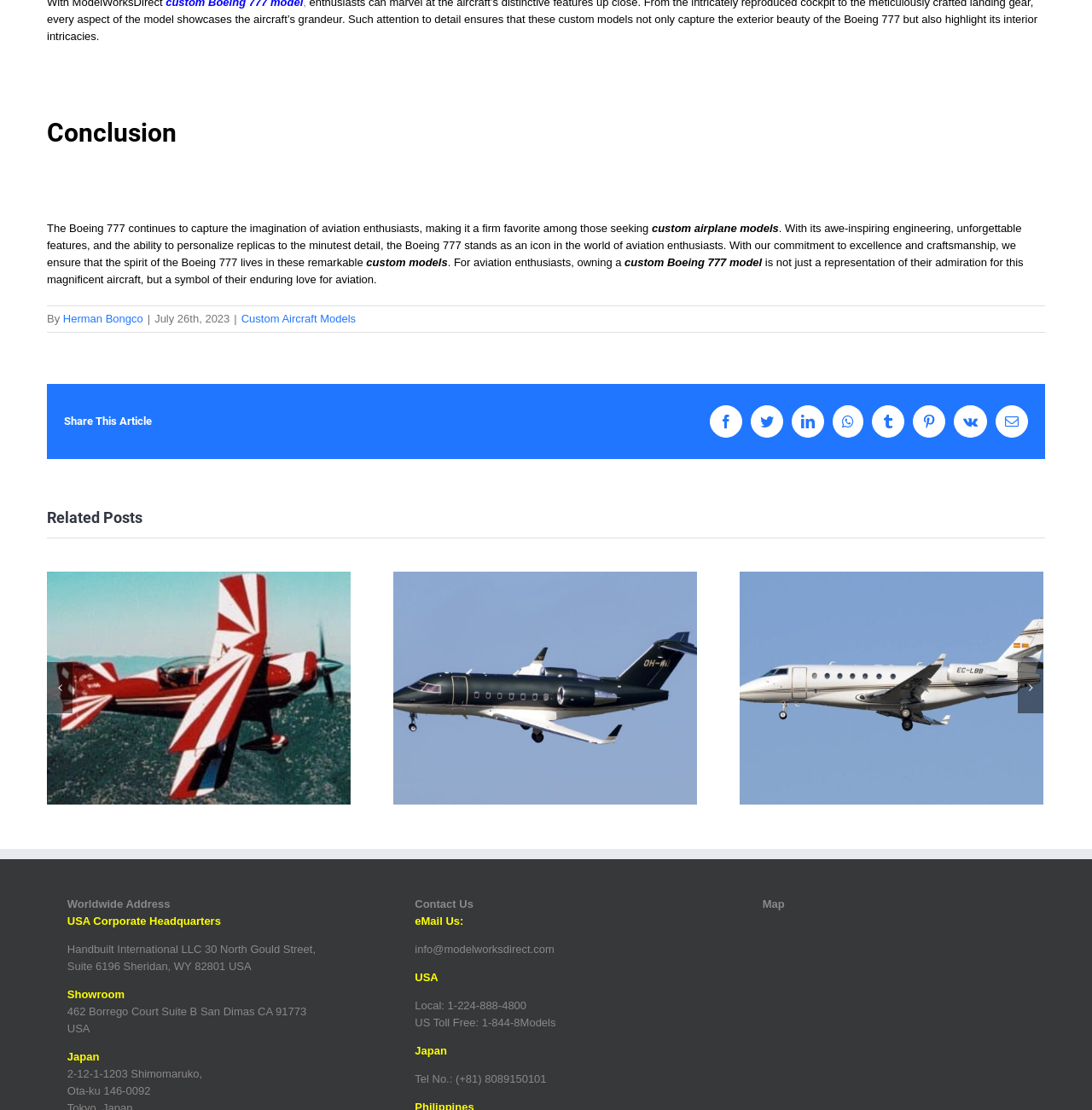Using the provided element description: "Herman Bongco", determine the bounding box coordinates of the corresponding UI element in the screenshot.

[0.058, 0.281, 0.131, 0.293]